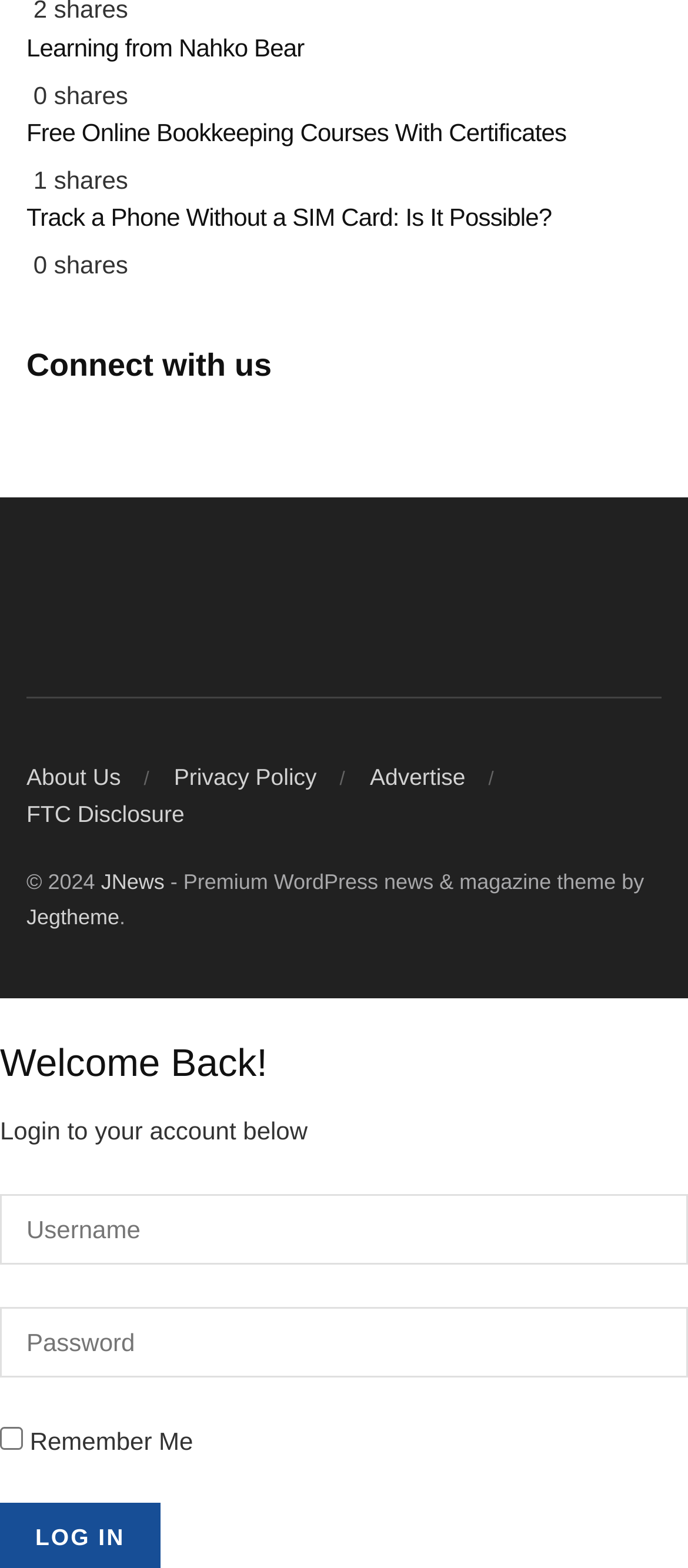Determine the bounding box coordinates for the HTML element described here: "Learning from Nahko Bear".

[0.038, 0.016, 0.442, 0.034]